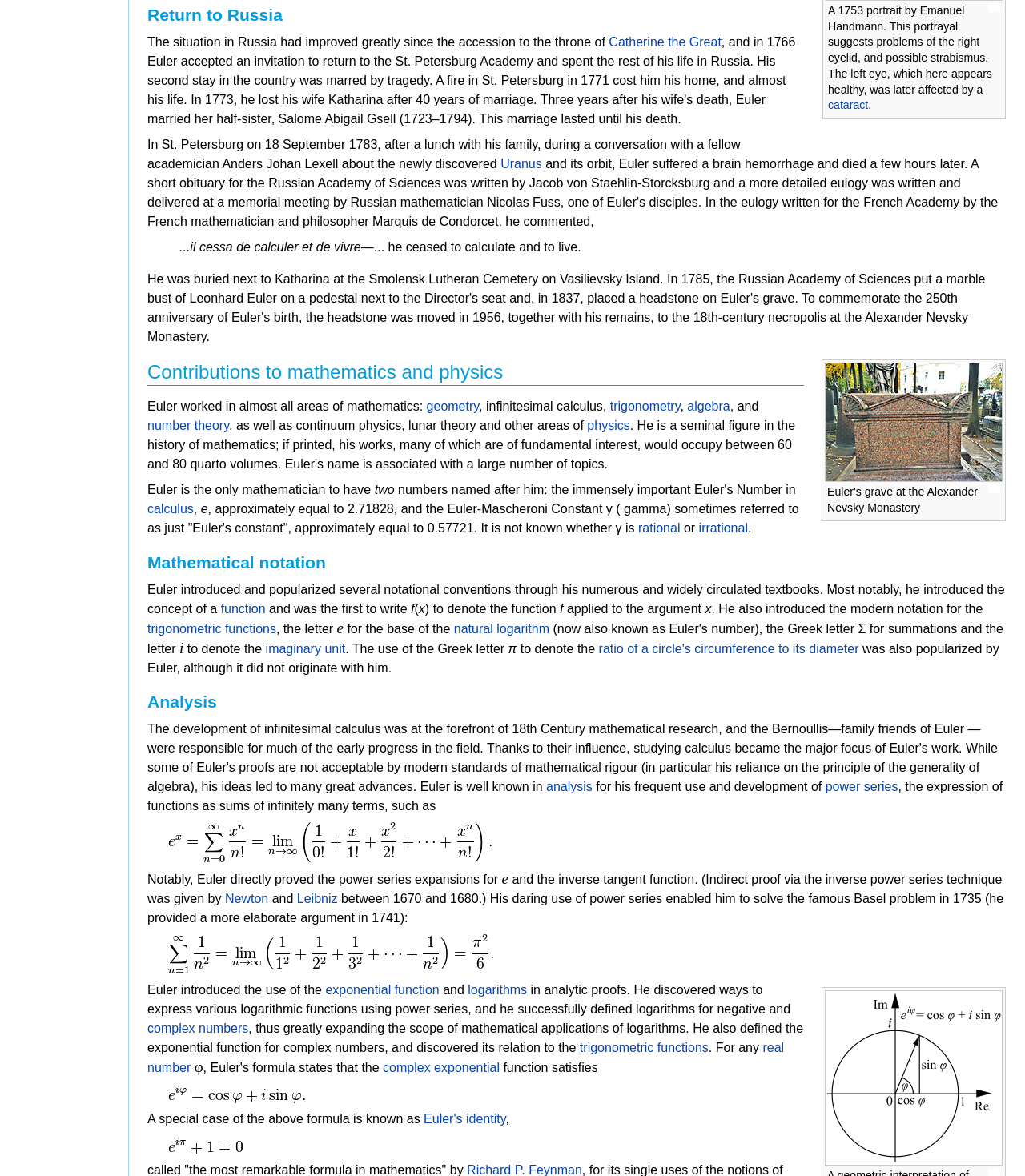Give a one-word or one-phrase response to the question:
What is the name of the mathematician who wrote a eulogy for Euler?

Marquis de Condorcet